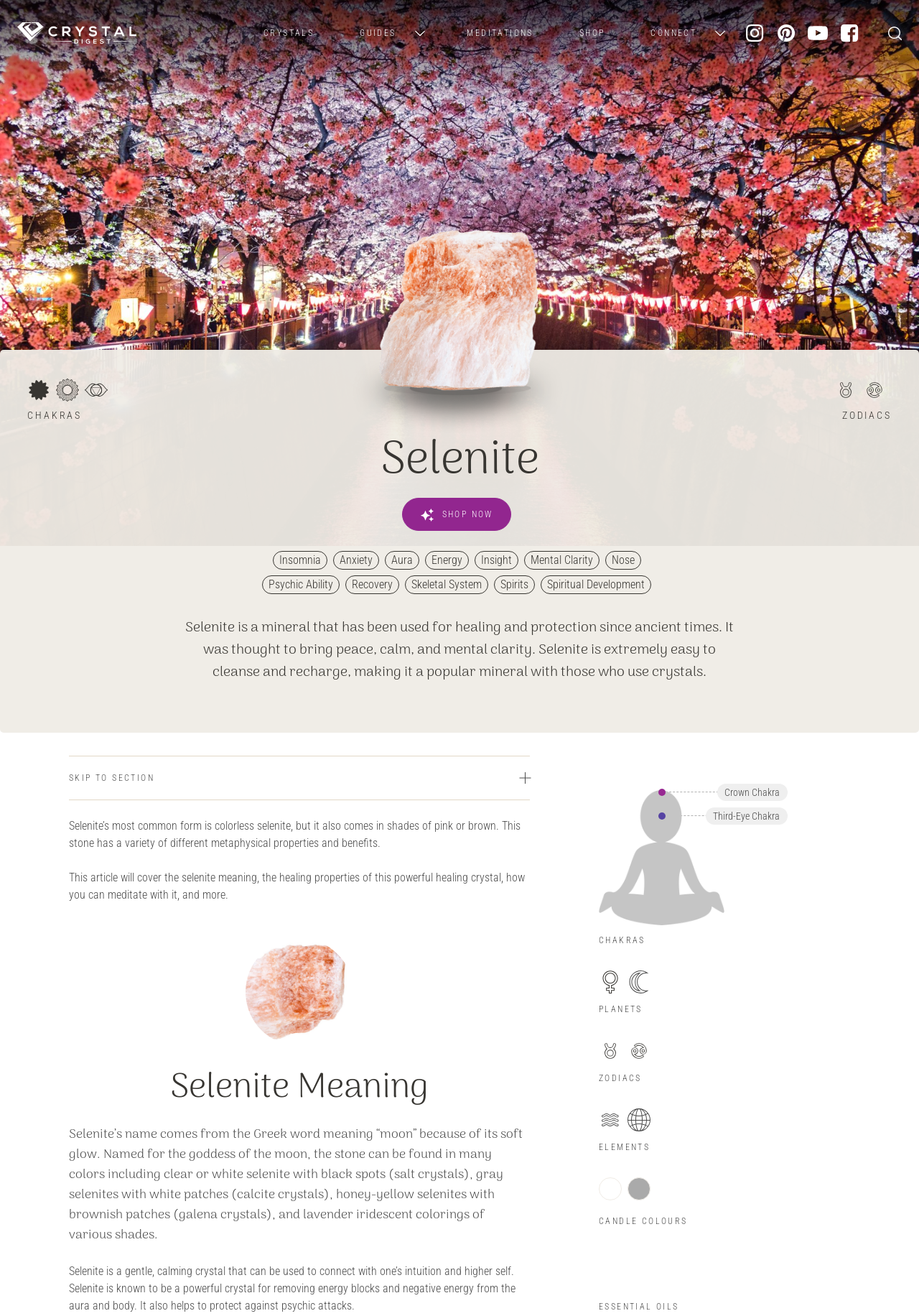Locate the bounding box coordinates of the clickable region necessary to complete the following instruction: "Click on the 'CRYSTALS' link". Provide the coordinates in the format of four float numbers between 0 and 1, i.e., [left, top, right, bottom].

[0.262, 0.0, 0.367, 0.05]